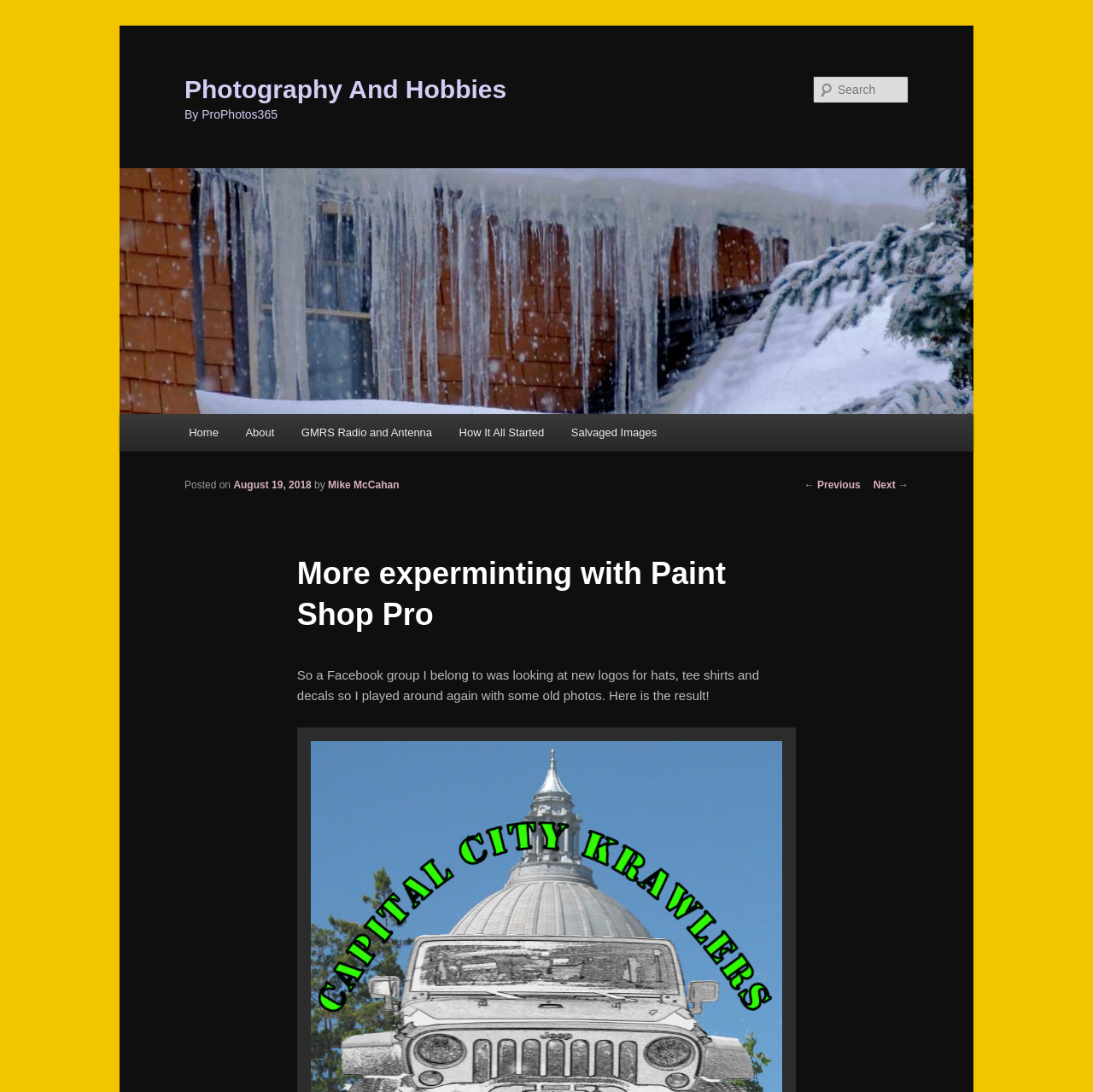Describe all the visual and textual components of the webpage comprehensively.

This webpage is about photography and hobbies, with a focus on experimenting with Paint Shop Pro. At the top left, there is a link to skip to the primary content. Below it, there is a heading that reads "Photography And Hobbies" with a link to the same title. To the right of this heading, there is another heading that reads "By ProPhotos365". 

On the top right, there is a search bar with a label "Search" and a textbox to input search queries. Below the search bar, there is a main menu with links to "Home", "About", "GMRS Radio and Antenna", "How It All Started", and "Salvaged Images". 

The main content of the page is a blog post titled "More experminting with Paint Shop Pro". The post is dated August 19, 2018, and is written by Mike McCahan. The post describes the author's experimentation with old photos to create new logos for hats, tee shirts, and decals. The text is accompanied by an image related to the post. 

At the bottom of the page, there are links to navigate to previous and next posts.